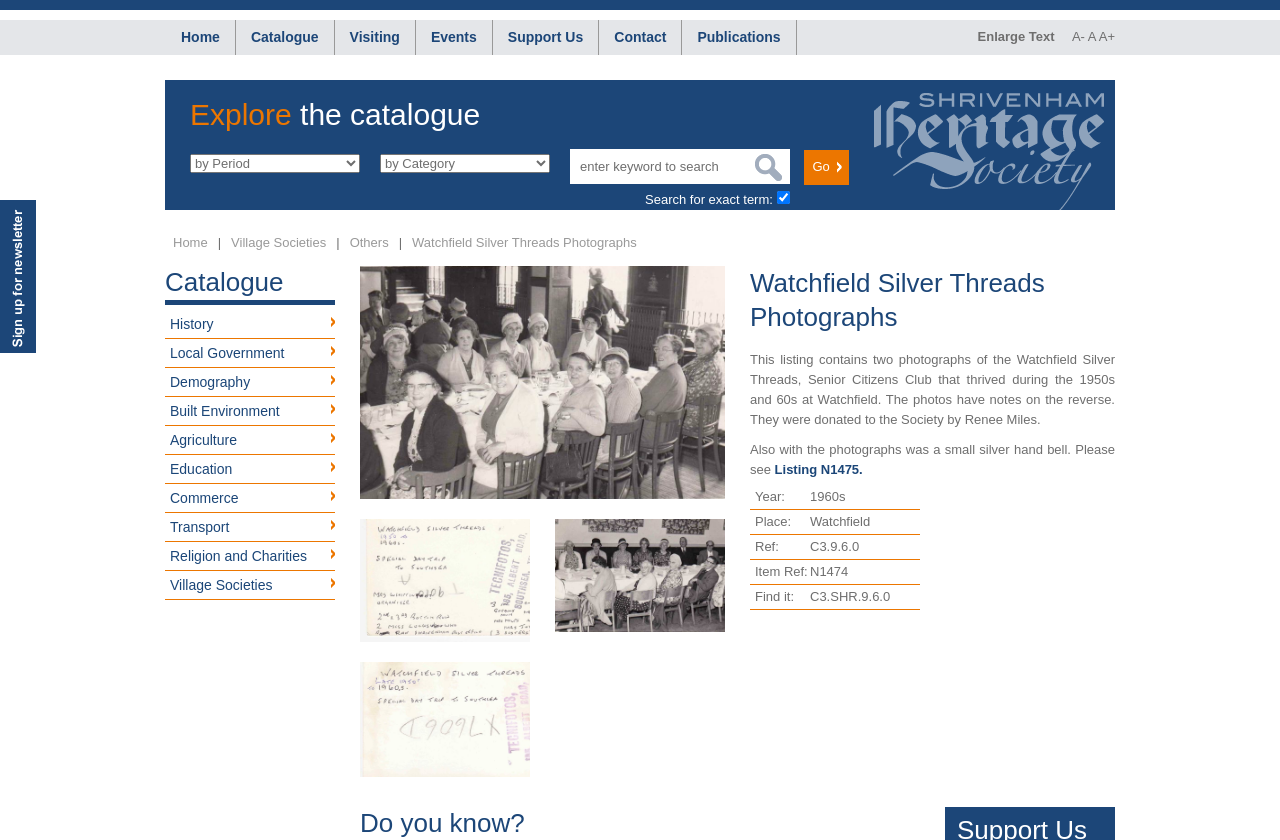Please mark the bounding box coordinates of the area that should be clicked to carry out the instruction: "Click the 'Home' link".

[0.13, 0.024, 0.184, 0.065]